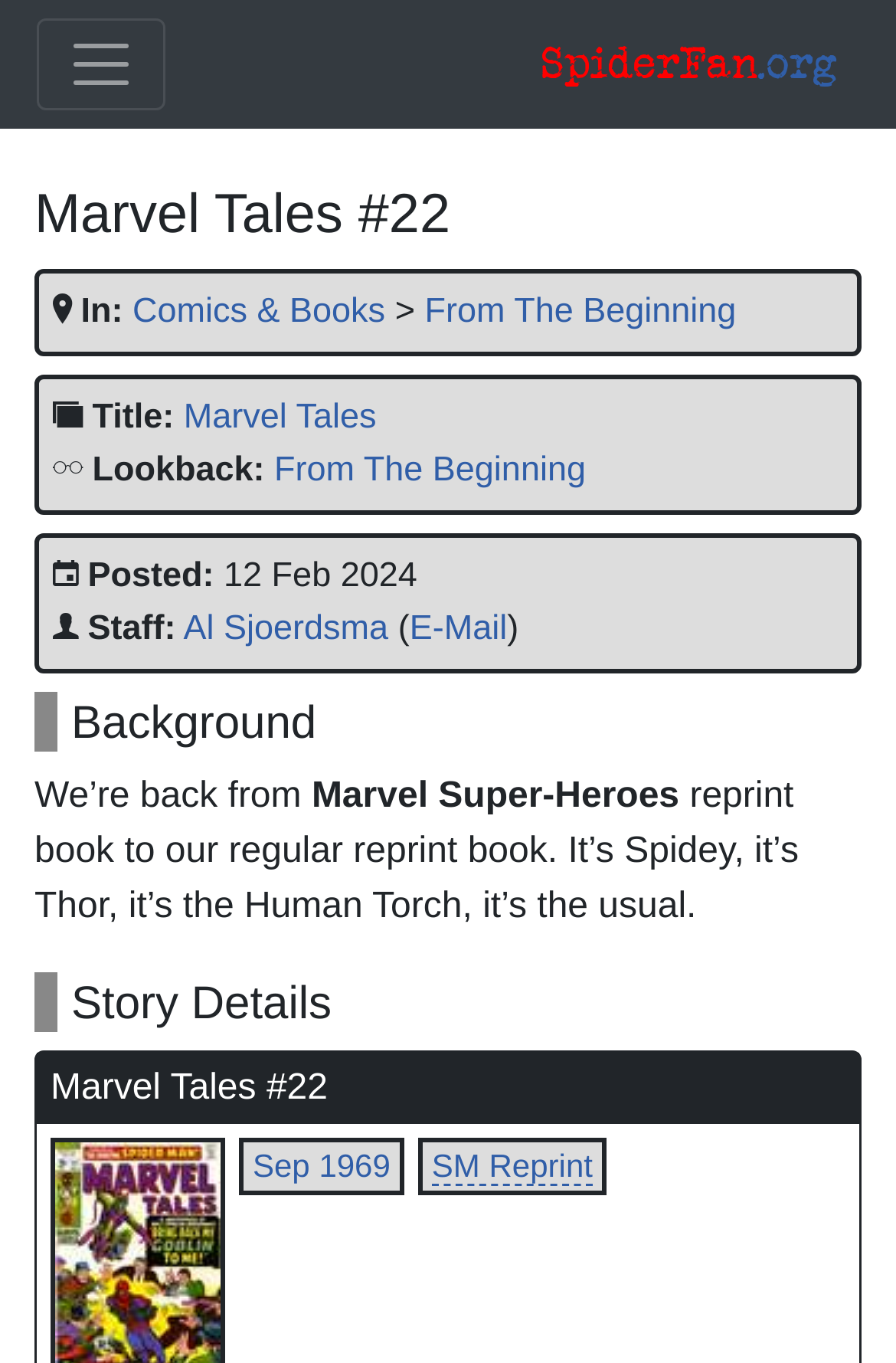Explain the webpage in detail.

The webpage is about Marvel Tales #22, a comic book issue. At the top left, there is a button to toggle navigation. Next to it, there is a layout table with two cells, one containing the text "SpiderFan.org" and the other empty. 

Below the navigation button, there is a heading that reads "Marvel Tales #22". Following this heading, there are several lines of text that provide information about the comic book issue, including its category ("Comics & Books > From The Beginning"), title, lookback, posting date, and staff. 

The main content of the webpage is divided into three sections: "Background", "Story Details", and another "Marvel Tales #22" section. The "Background" section contains a brief text about the comic book issue, mentioning Marvel Super-Heroes and reprint books. 

The "Story Details" section has a heading and a subheading, both titled "Marvel Tales #22". Below the subheading, there are three links: one to the issue itself, one to an empty link, and one to the publication date "Sep 1969". There is also a generic element labeled "SM Reprint".